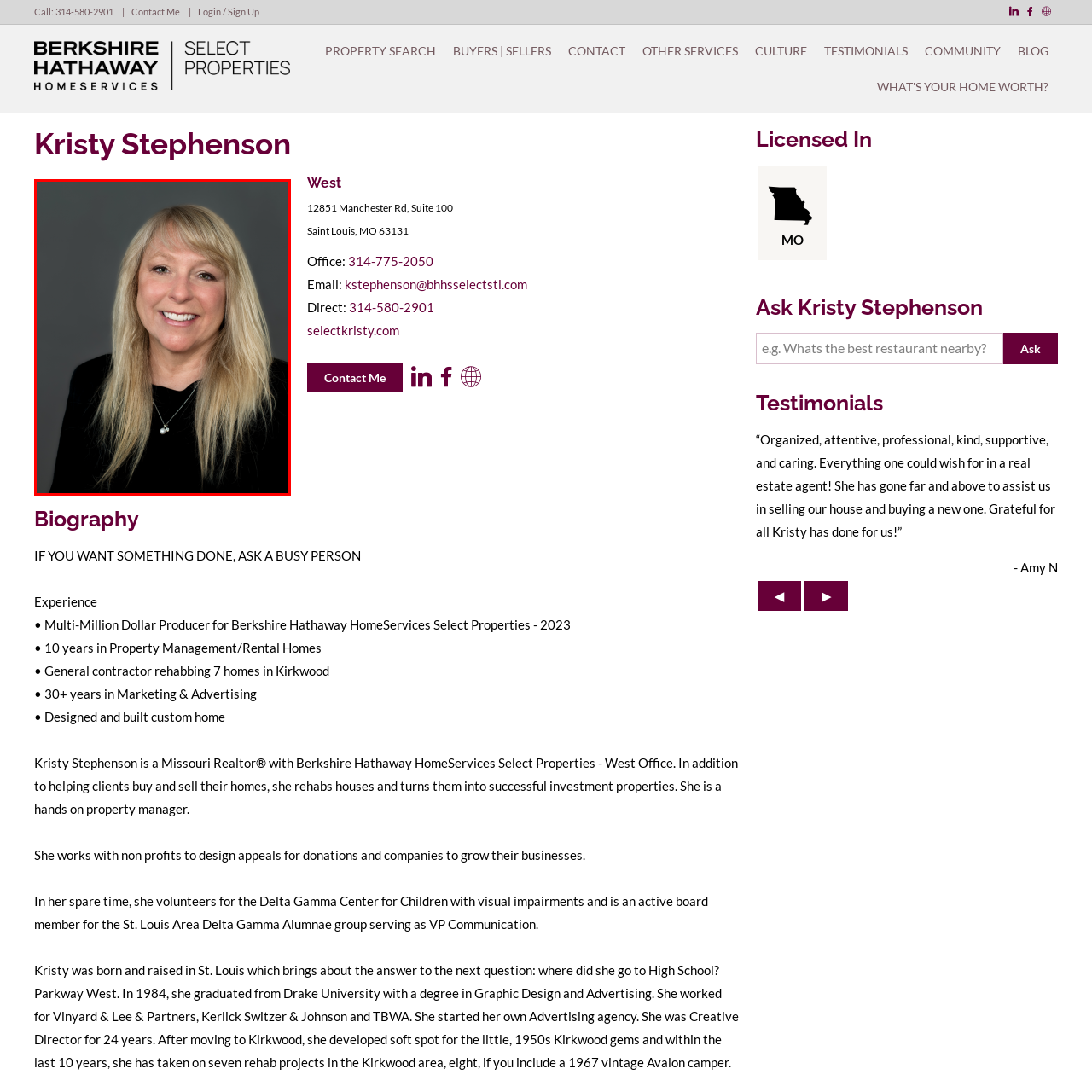Pay attention to the section outlined in red, What is the color of Kristy's attire? 
Reply with a single word or phrase.

Black